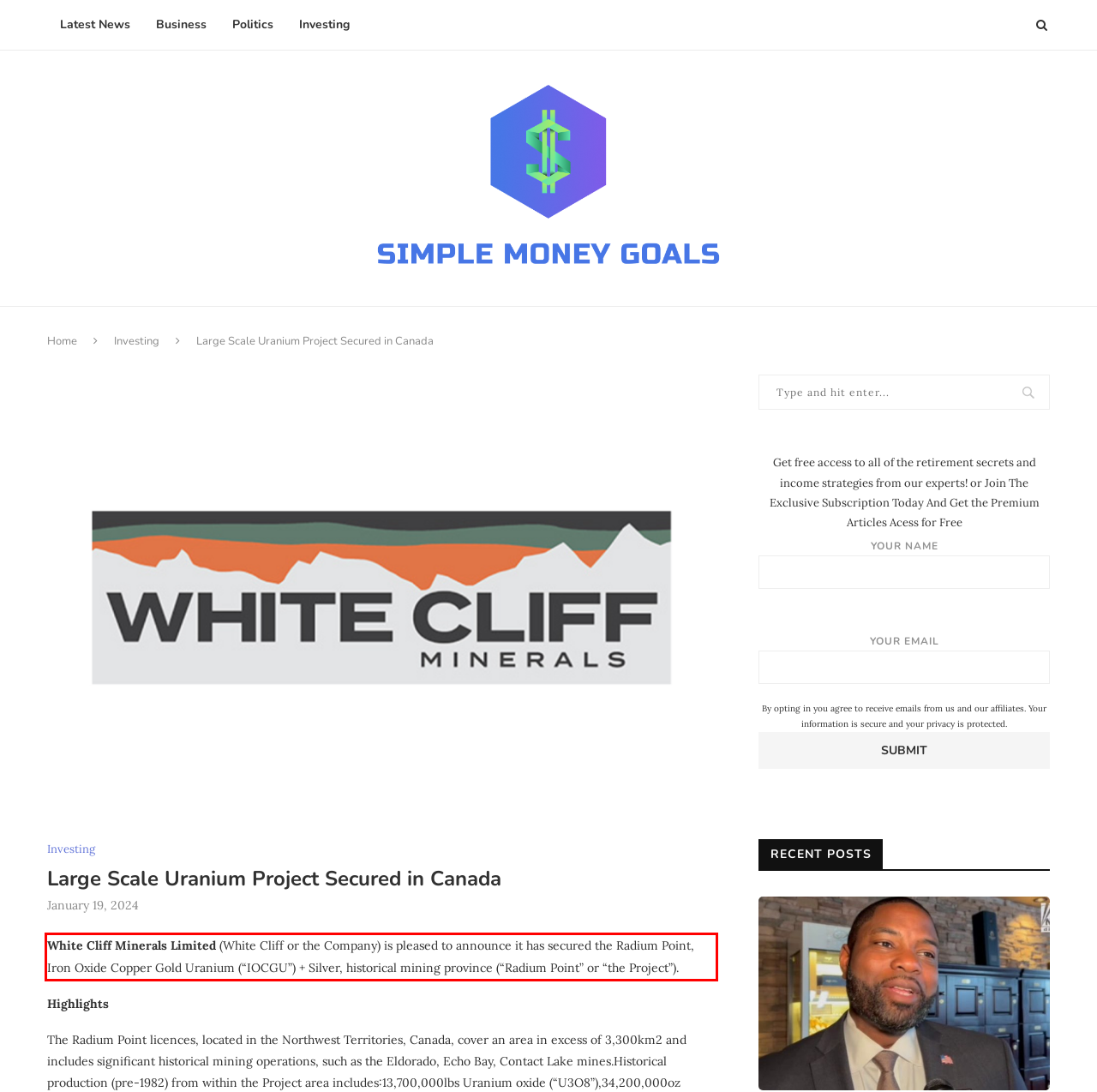Please identify and extract the text content from the UI element encased in a red bounding box on the provided webpage screenshot.

White Cliff Minerals Limited (White Cliff or the Company) is pleased to announce it has secured the Radium Point, Iron Oxide Copper Gold Uranium (“IOCGU”) + Silver, historical mining province (“Radium Point” or “the Project”).